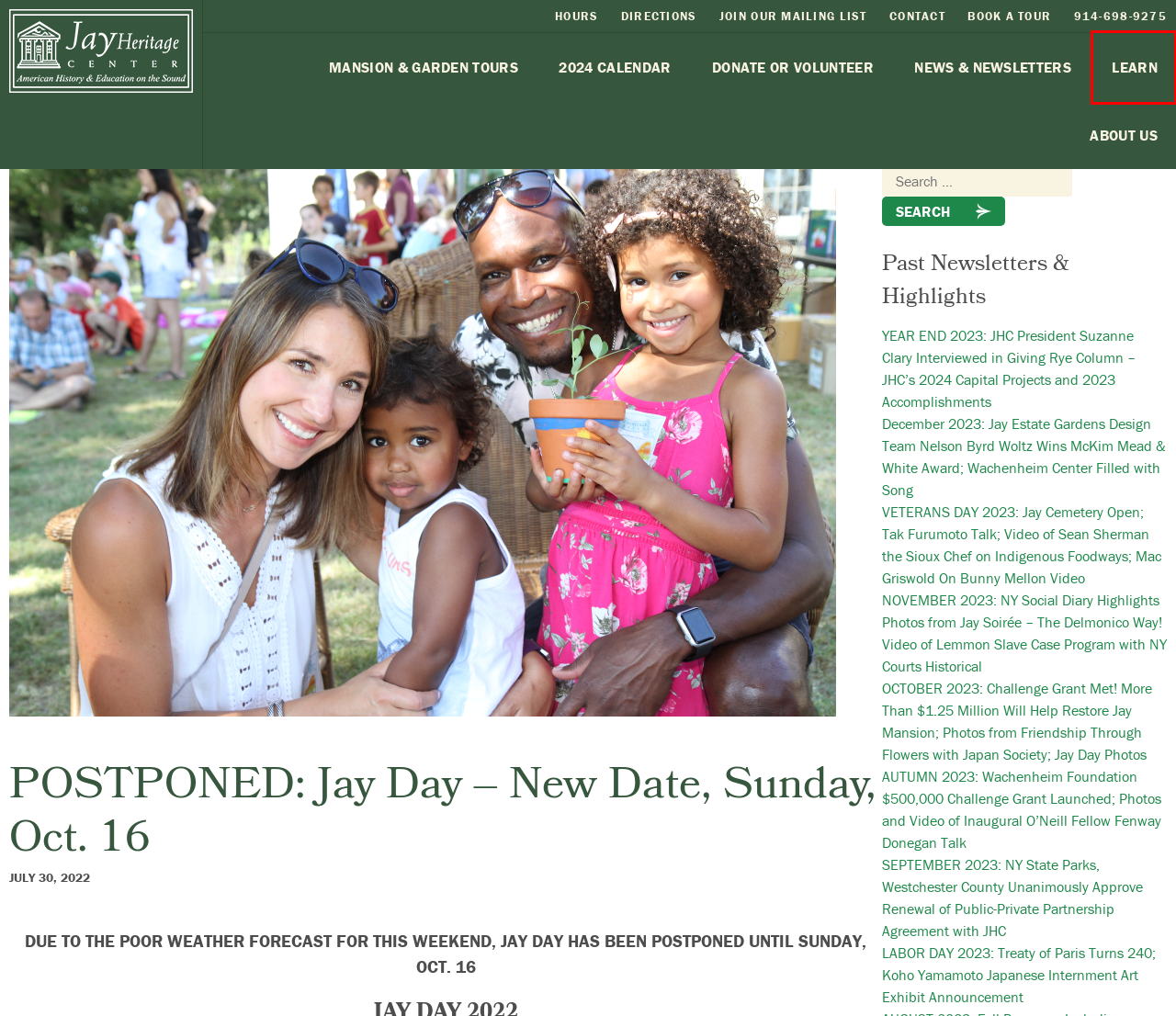Observe the provided screenshot of a webpage that has a red rectangle bounding box. Determine the webpage description that best matches the new webpage after clicking the element inside the red bounding box. Here are the candidates:
A. JHC Supporters 2021 - Jay Heritage Center
B. WHAT WE DO - Jay Heritage Center
C. American History & Heritage Archives - Jay Heritage Center
D. Family Events - Jay Heritage Center
E. Calendar - Jay Heritage Center
F. FREE School Tours & Visits - Striving For Freedom - Jay Heritage Center
G. Information about the non-profit Jay Heritage Center and the Jay Estate
H. Mansion, Carriage House, Gardens & More - Jay Heritage Center

B